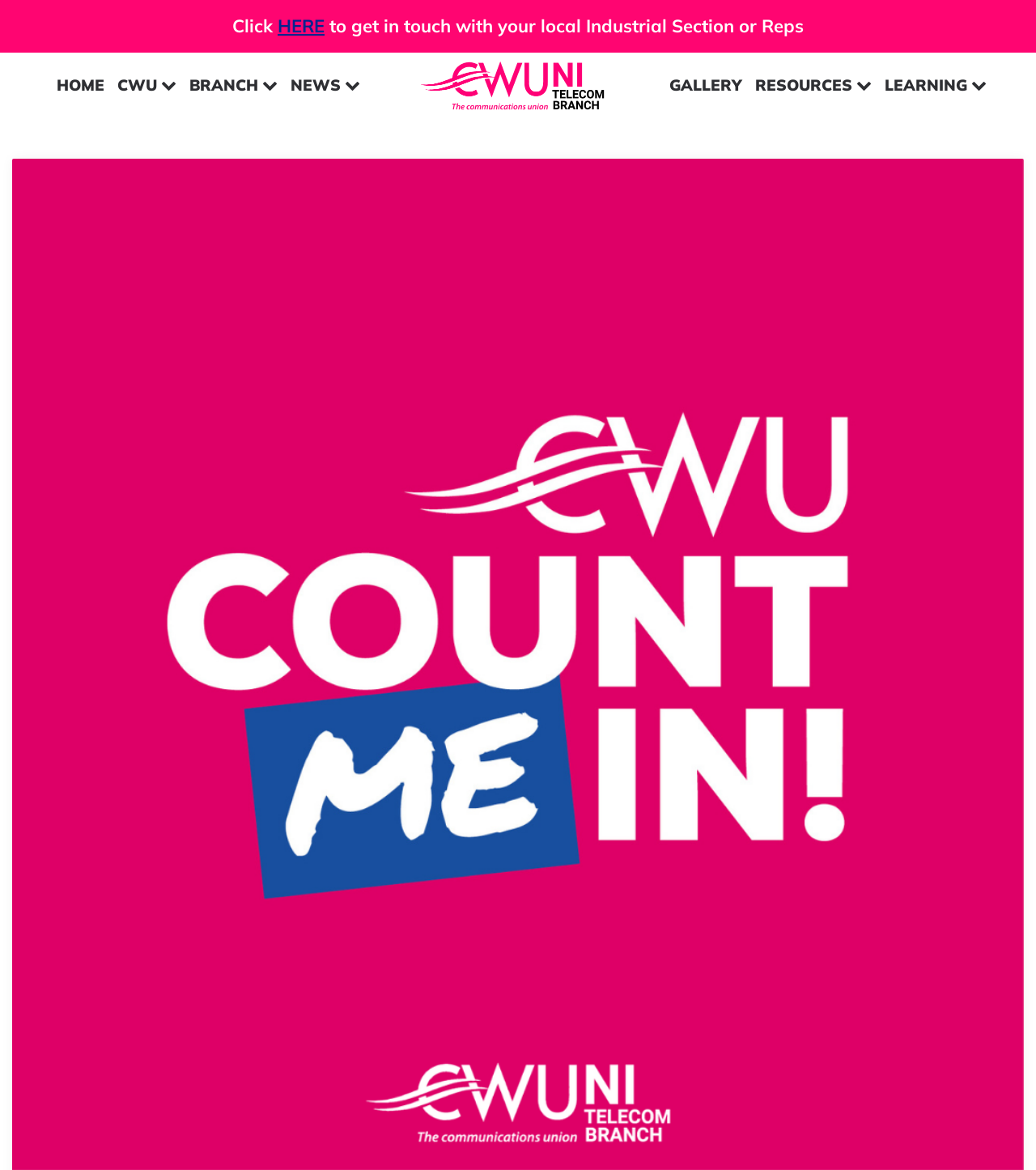Identify the bounding box coordinates for the UI element described as: "alt="CWU Northern Ireland Telecoms Branch"". The coordinates should be provided as four floats between 0 and 1: [left, top, right, bottom].

[0.402, 0.042, 0.598, 0.104]